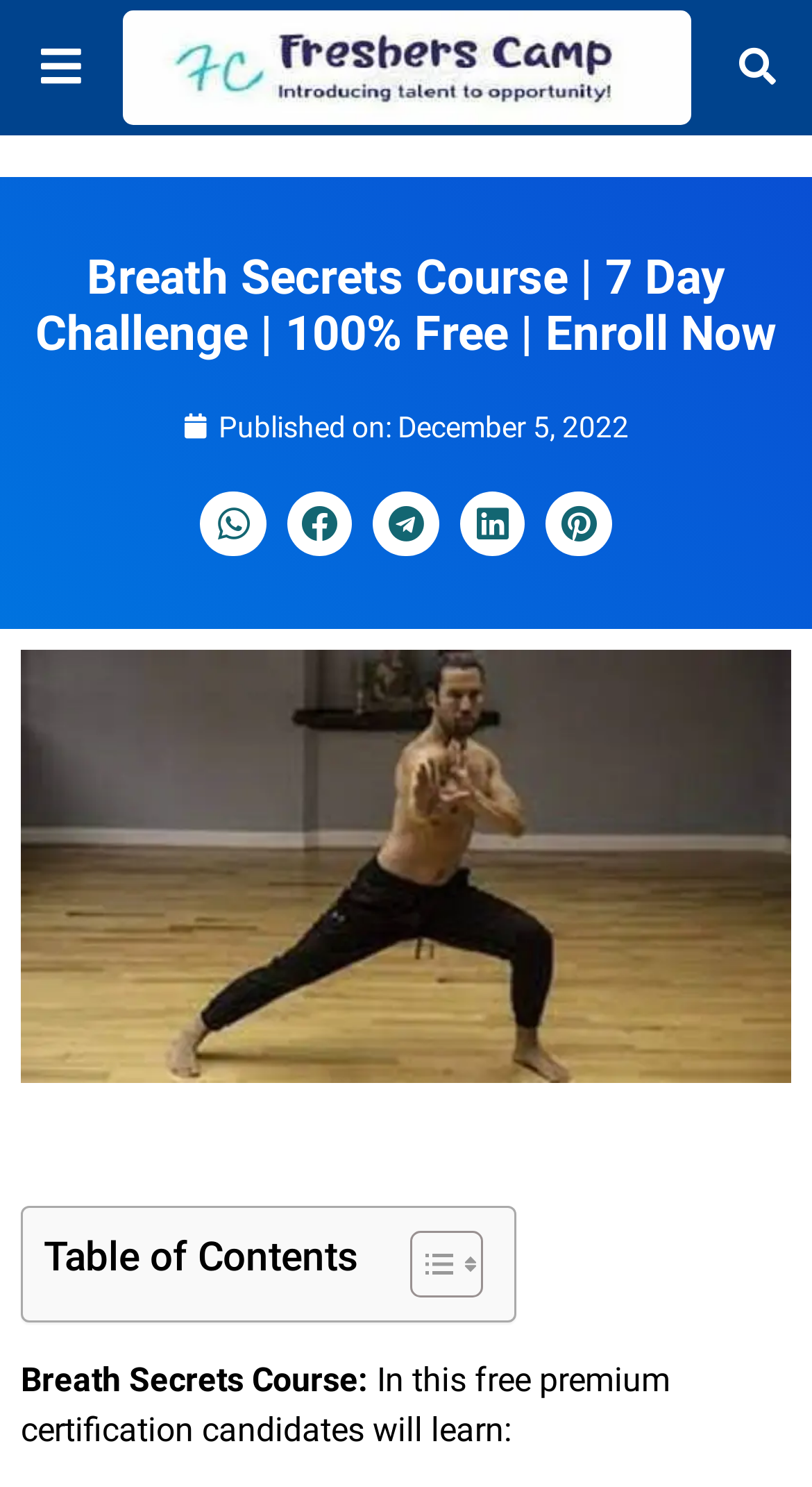Could you provide the bounding box coordinates for the portion of the screen to click to complete this instruction: "Search for something"?

[0.876, 0.023, 0.974, 0.068]